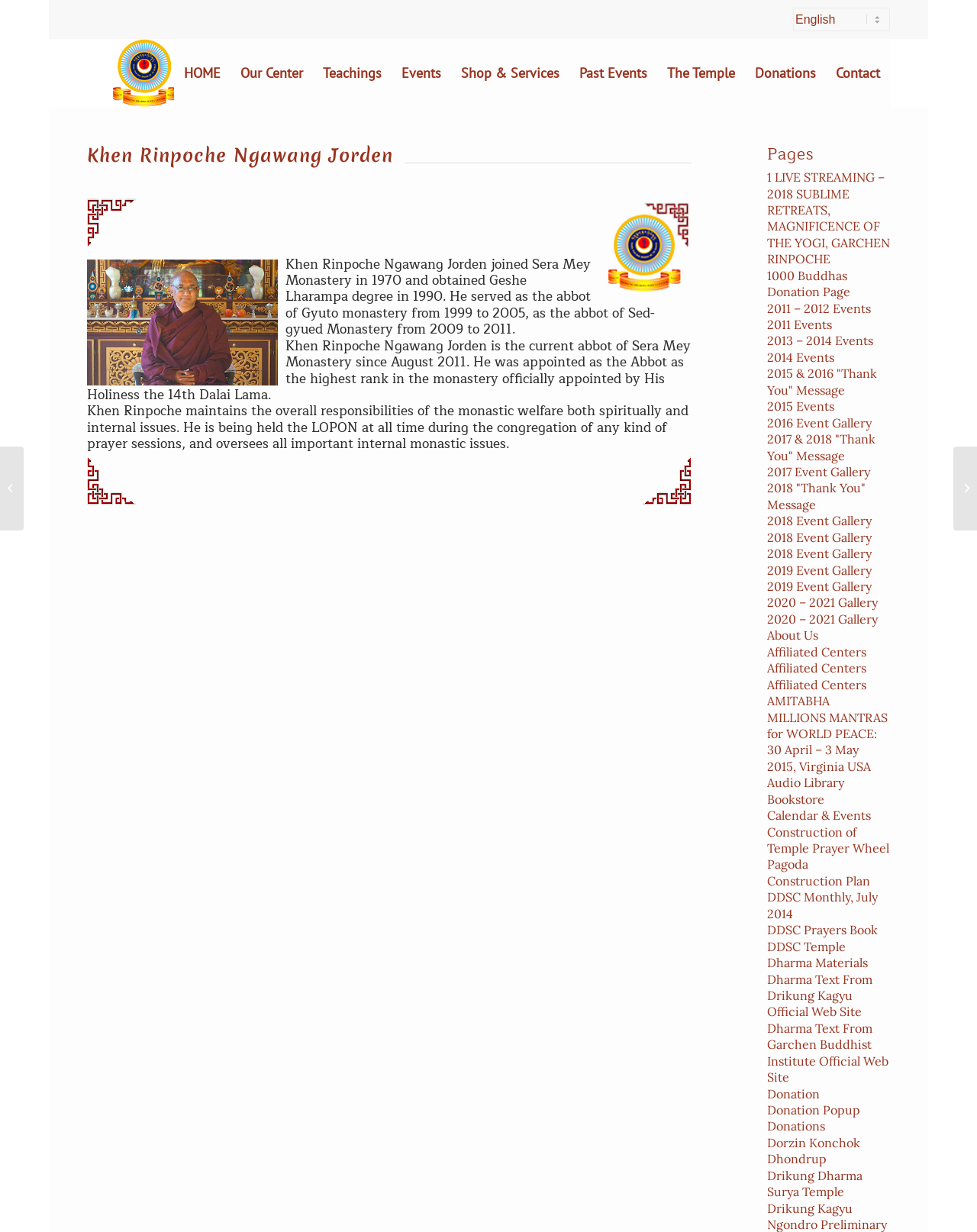Specify the bounding box coordinates of the element's region that should be clicked to achieve the following instruction: "Select language". The bounding box coordinates consist of four float numbers between 0 and 1, in the format [left, top, right, bottom].

[0.804, 0.006, 0.911, 0.038]